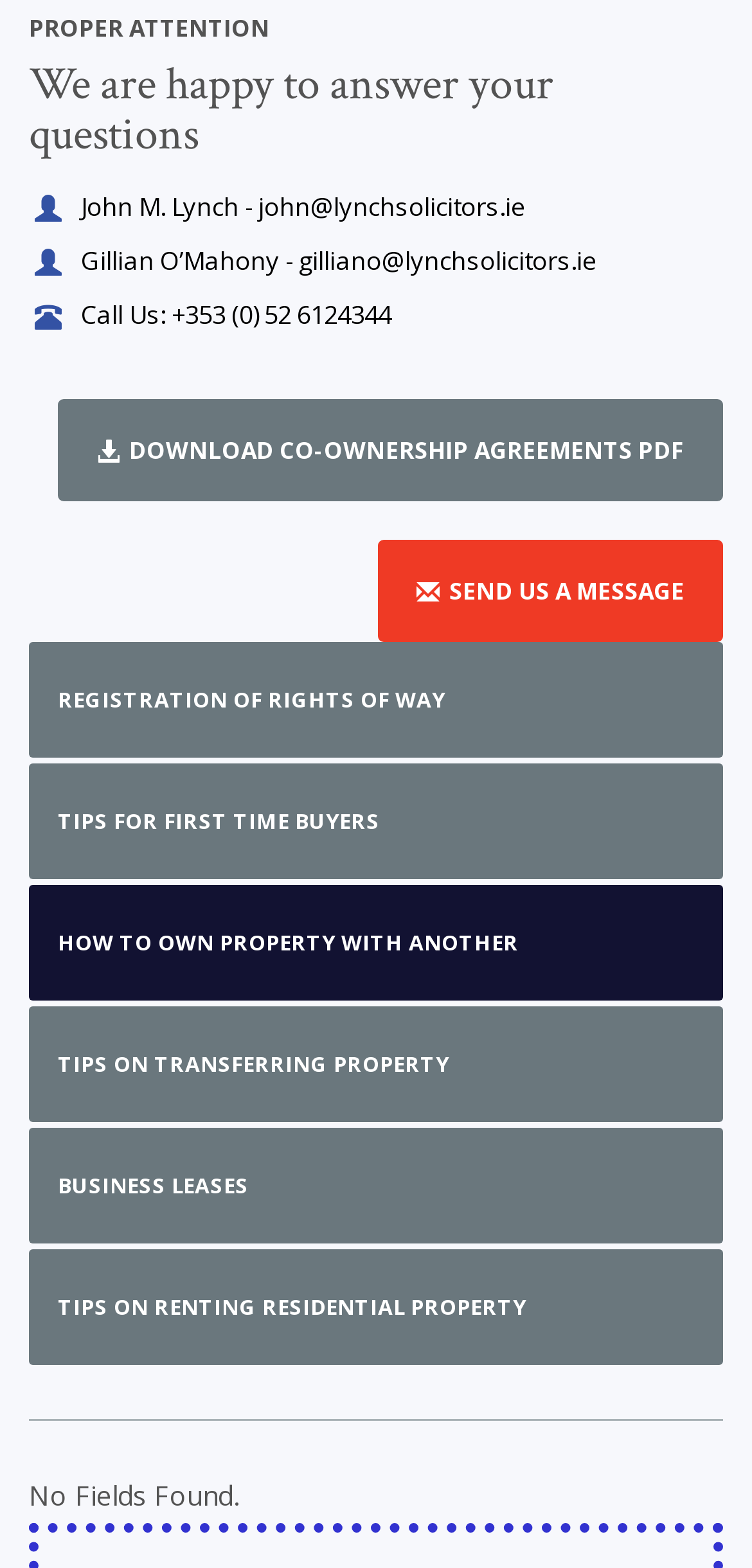Determine the bounding box for the UI element described here: "Gillian O’Mahony - gilliano@lynchsolicitors.ie".

[0.046, 0.149, 0.795, 0.183]